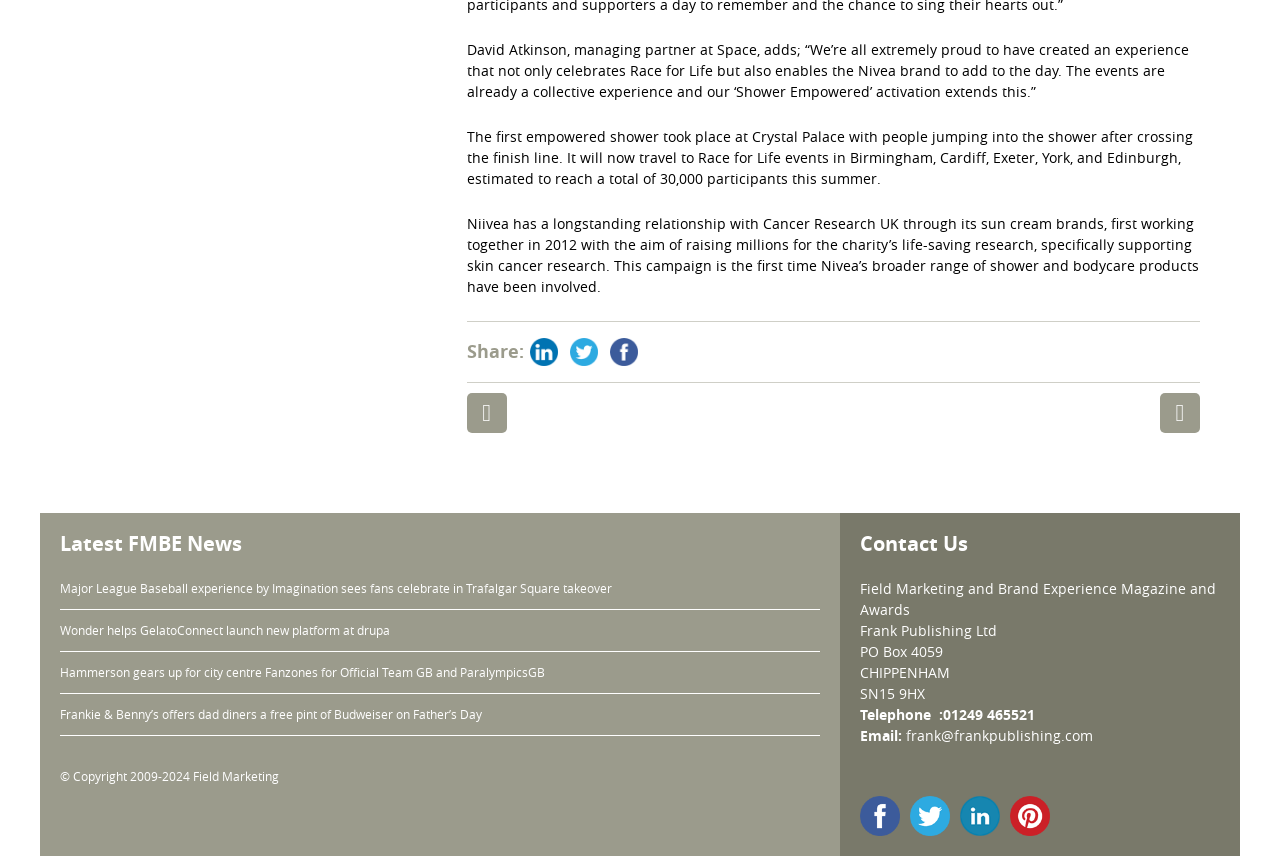Please examine the image and answer the question with a detailed explanation:
What is the name of the magazine mentioned in the 'Contact Us' section?

The 'Contact Us' section contains the text 'Field Marketing and Brand Experience Magazine and Awards' which provides the answer.